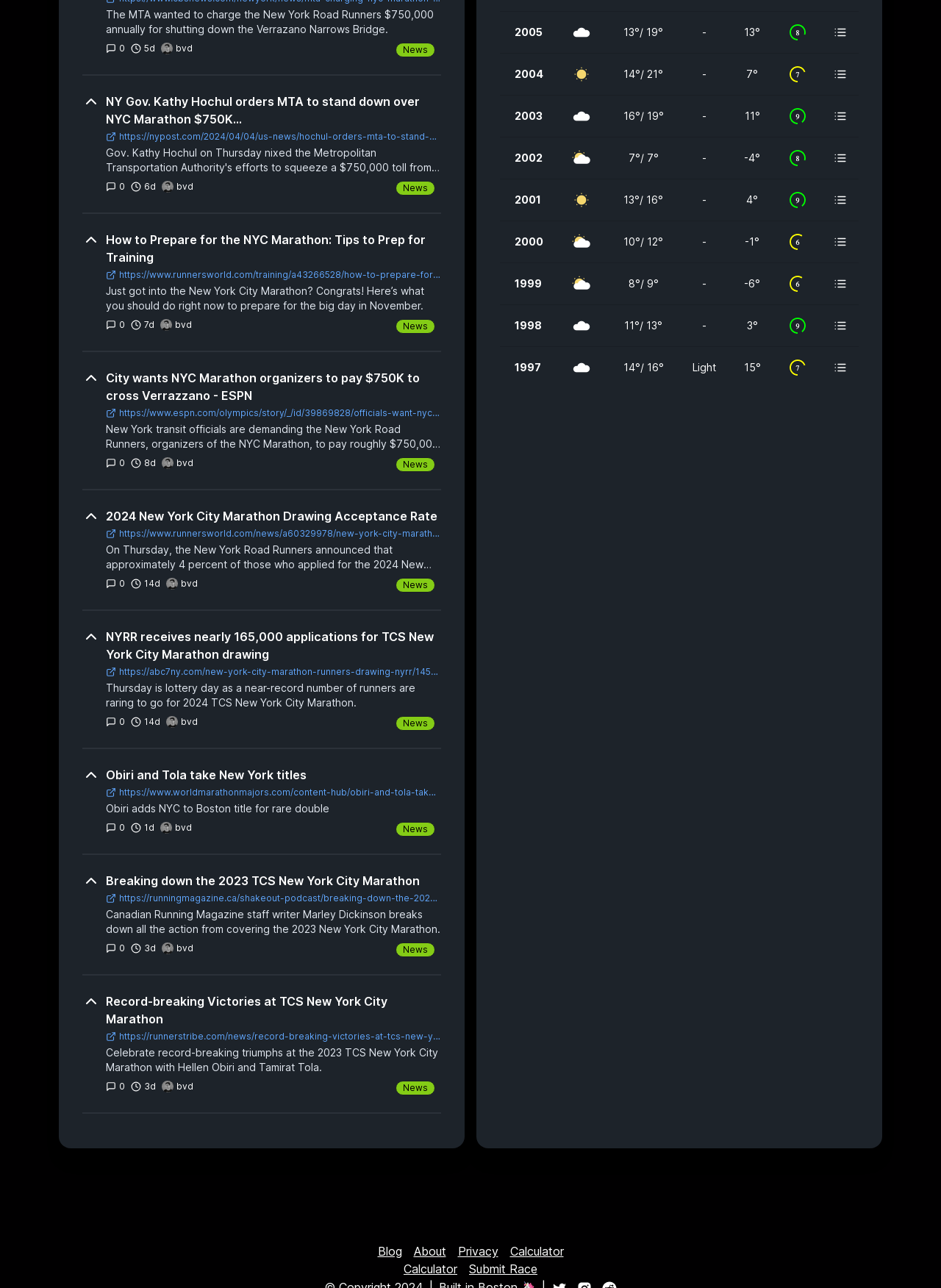Identify the bounding box coordinates for the element you need to click to achieve the following task: "Read about Obiri and Tola take New York titles". Provide the bounding box coordinates as four float numbers between 0 and 1, in the form [left, top, right, bottom].

[0.112, 0.596, 0.326, 0.607]